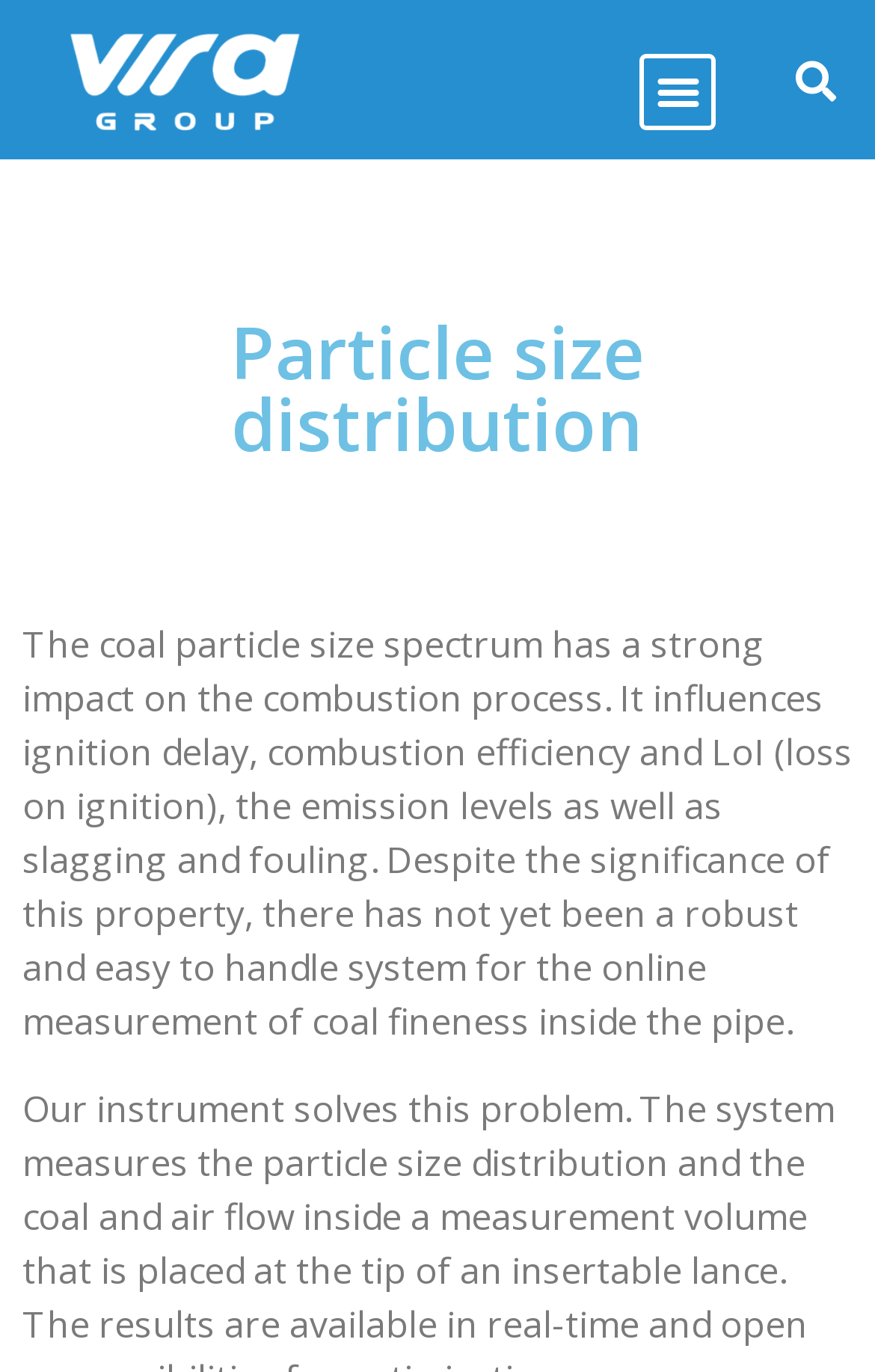With reference to the screenshot, provide a detailed response to the question below:
What is the purpose of the system?

The system measures the particle size distribution and the coal and air flow inside a measurement volume, which is likely used to optimize the combustion process, improve efficiency, and reduce emissions.